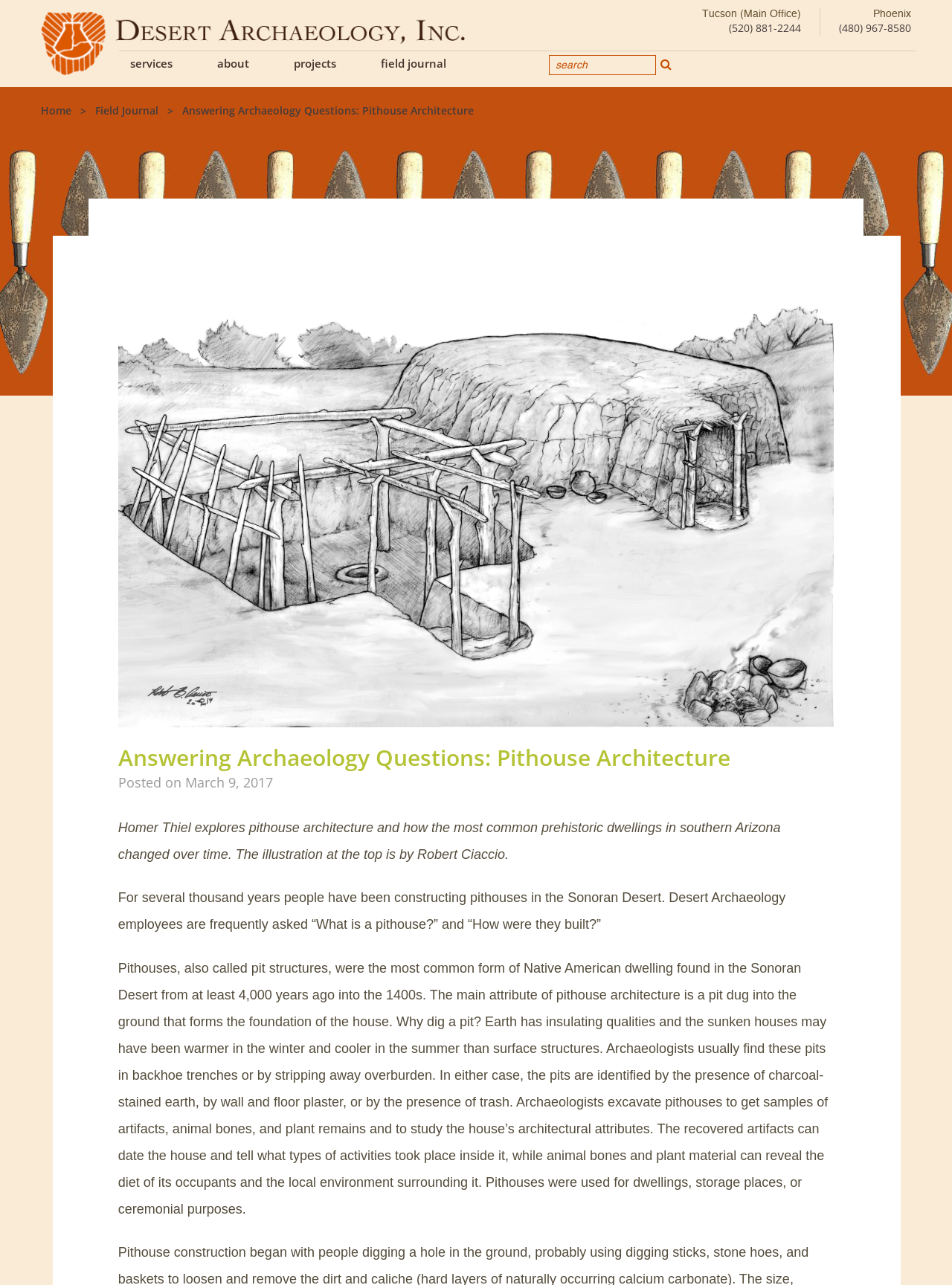Can you give a detailed response to the following question using the information from the image? What is the name of the company mentioned on this webpage?

The webpage mentions Desert Archaeology, Inc. as a full-service Cultural Resources Management company, and it provides contact information for the company's main office in Tucson and its office in Phoenix.